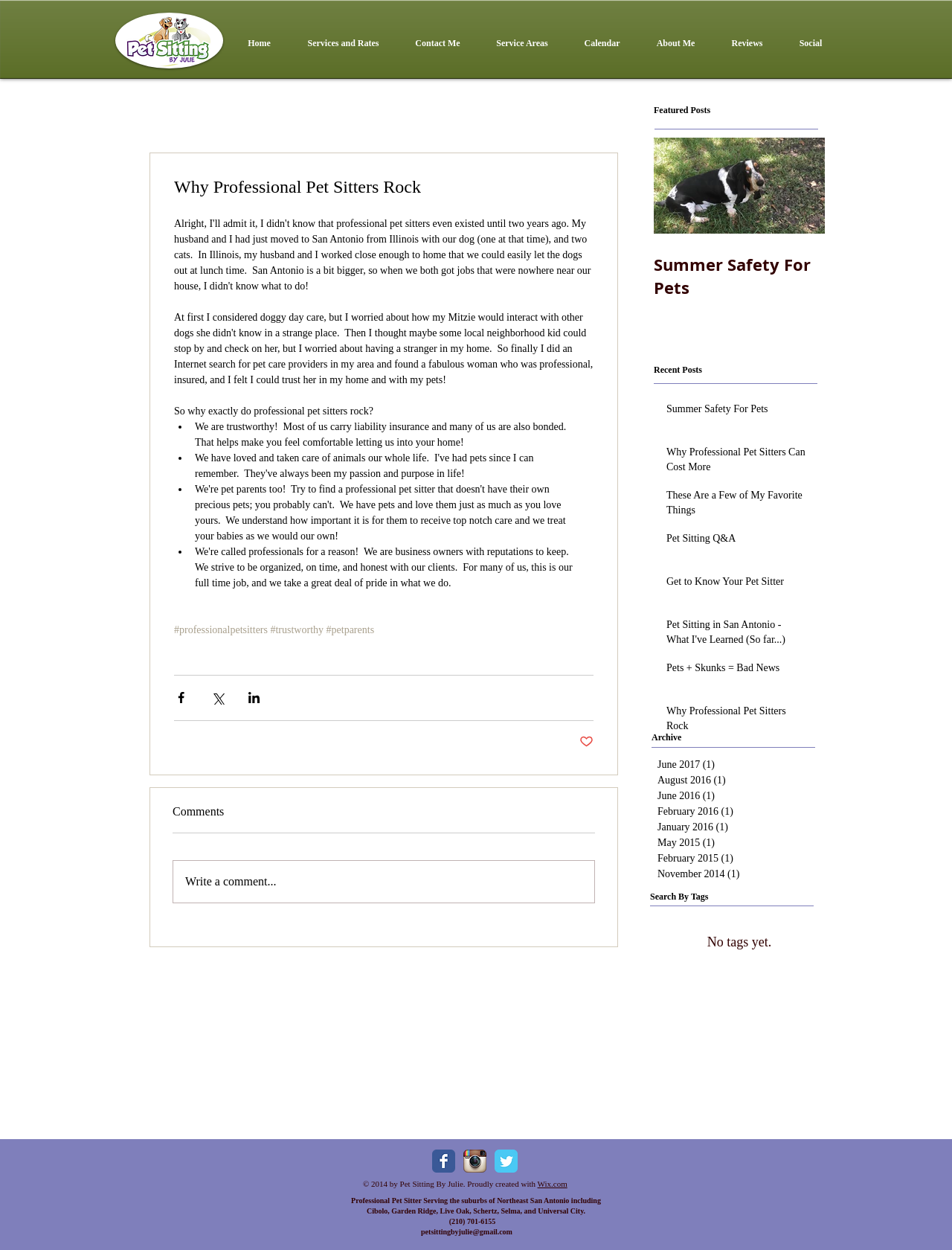What is the topic of the featured post?
Using the details from the image, give an elaborate explanation to answer the question.

The topic of the featured post can be found in the heading 'Featured Posts' section, which has an article with a heading 'Why Professional Pet Sitters Rock'.